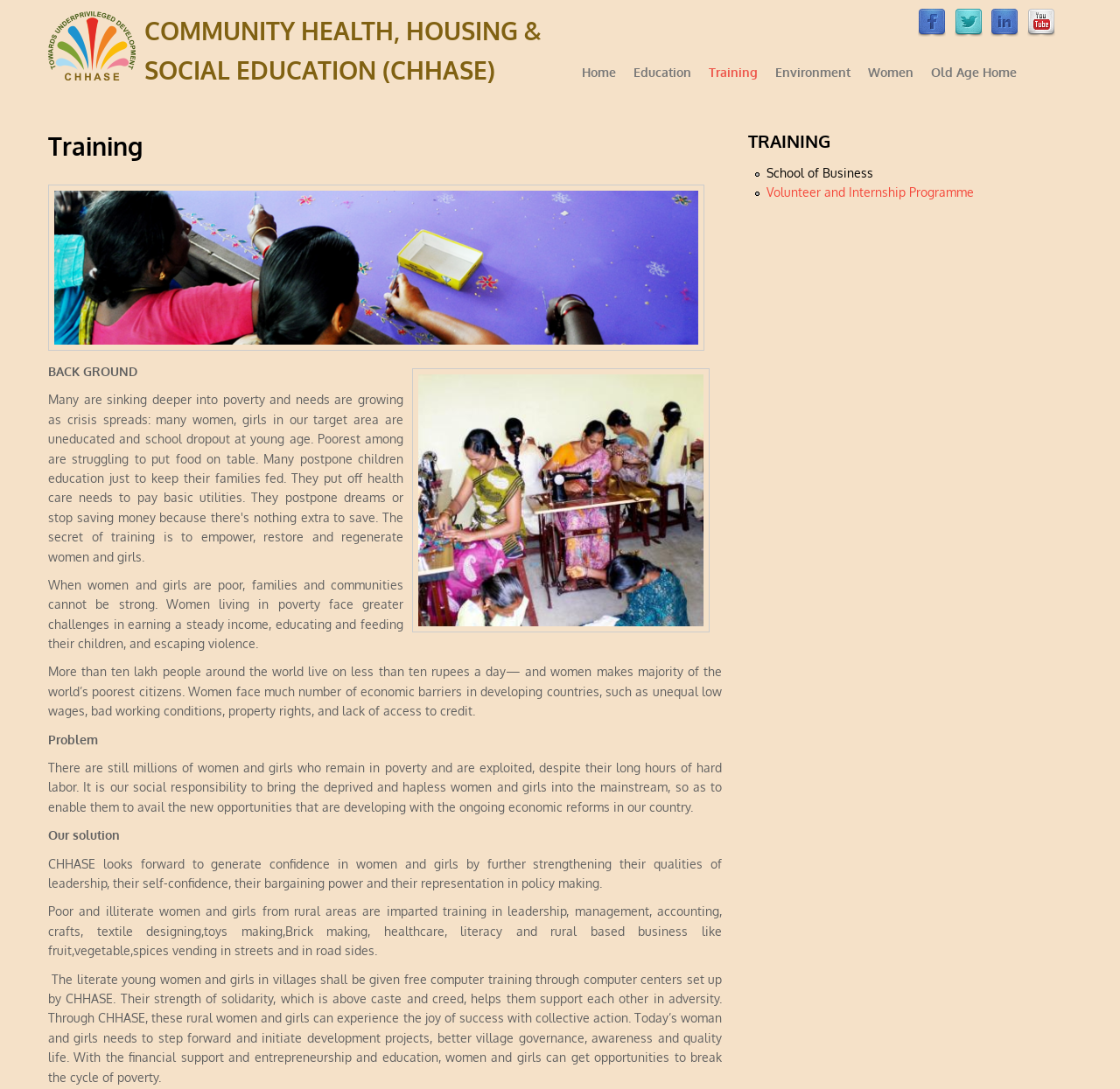Refer to the image and provide an in-depth answer to the question:
What is the purpose of CHHASE?

The purpose of CHHASE can be inferred from the text 'CHHASE looks forward to generate confidence in women and girls by further strengthening their qualities of leadership, their self-confidence, their bargaining power and their representation in policy making.' which suggests that the organization aims to empower women and girls.